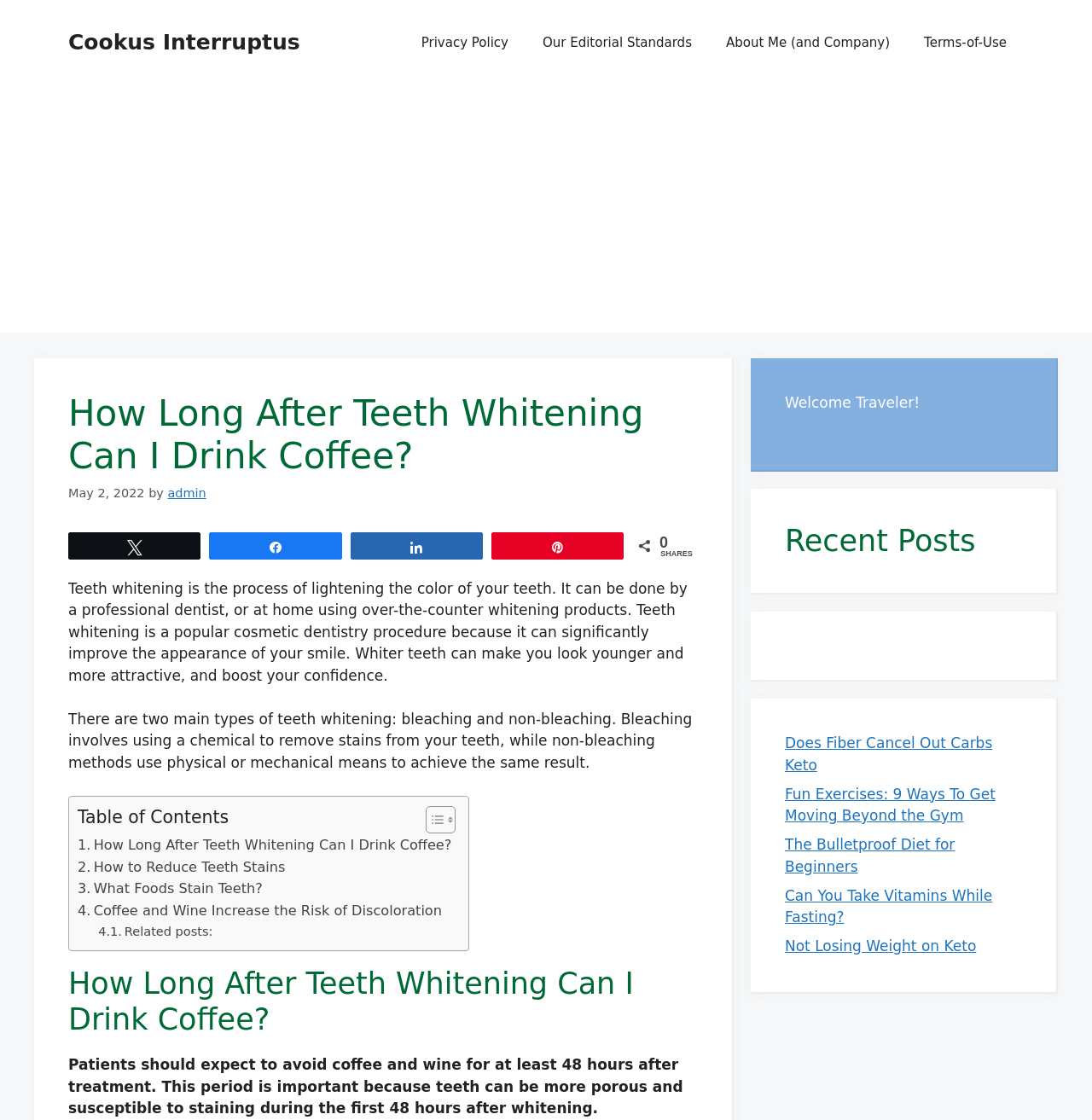Summarize the webpage with intricate details.

This webpage is about teeth whitening, specifically discussing how long after teeth whitening one can drink coffee. At the top, there is a banner with a link to the website "Cookus Interruptus" and a navigation menu with links to "Privacy Policy", "Our Editorial Standards", "About Me (and Company)", and "Terms-of-Use". Below the banner, there is an advertisement iframe.

The main content area is divided into two sections. On the left, there is a header with the title "How Long After Teeth Whitening Can I Drink Coffee?" and a time stamp "May 2, 2022" by "admin". Below the header, there are social media links to tweet, share, and pin the article. 

On the right, there is a block of text that explains what teeth whitening is, its benefits, and the two main types of teeth whitening: bleaching and non-bleaching. Below this text, there is a table of contents with links to different sections of the article, including "How Long After Teeth Whitening Can I Drink Coffee?", "How to Reduce Teeth Stains", "What Foods Stain Teeth?", and "Coffee and Wine Increase the Risk of Discoloration".

Further down, there is a heading "How Long After Teeth Whitening Can I Drink Coffee?" followed by a paragraph of text that advises patients to avoid coffee and wine for at least 48 hours after treatment.

On the right side of the page, there are three complementary sections with headings "Welcome Traveler!", "Recent Posts", and a list of recent posts with links to articles such as "Does Fiber Cancel Out Carbs Keto", "Fun Exercises: 9 Ways To Get Moving Beyond the Gym", and "The Bulletproof Diet for Beginners".